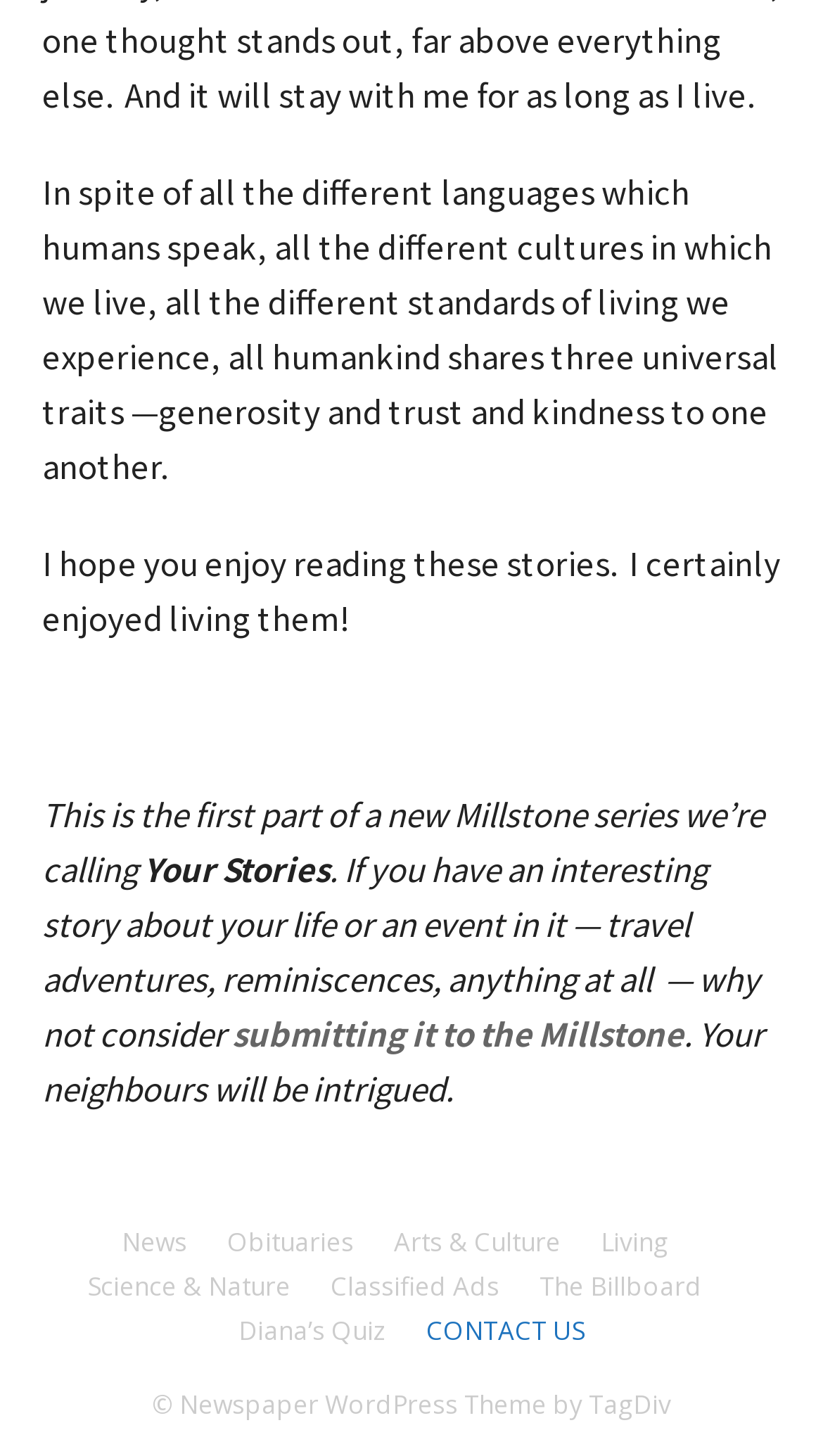Identify the bounding box coordinates of the area you need to click to perform the following instruction: "view classified ads".

[0.401, 0.871, 0.606, 0.897]